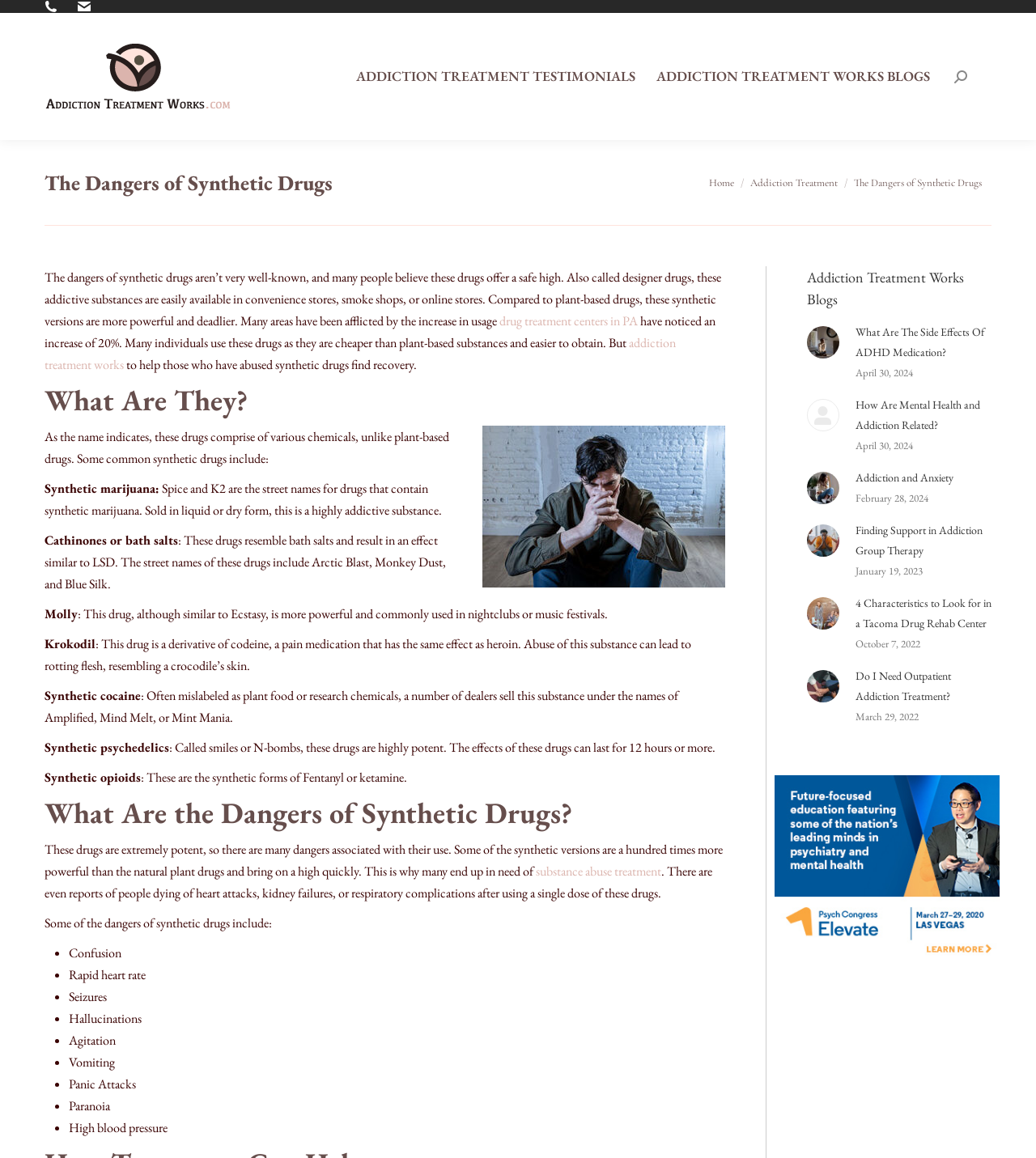What is the name of the website?
Based on the visual content, answer with a single word or a brief phrase.

Addiction Treatment Works